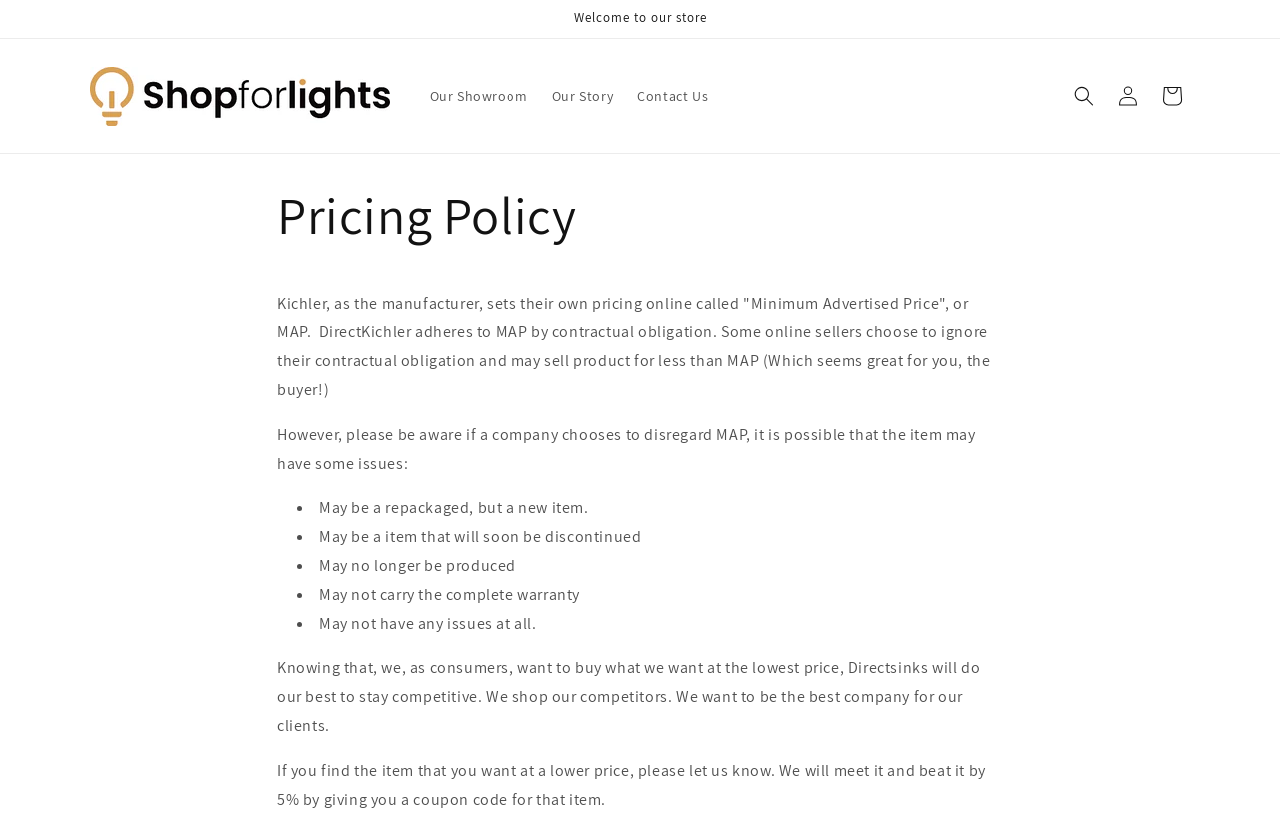Please provide a detailed answer to the question below by examining the image:
What is the name of the store?

The webpage has a link with the text 'ShopforLights' at the top, which suggests that it is the name of the store or the website.